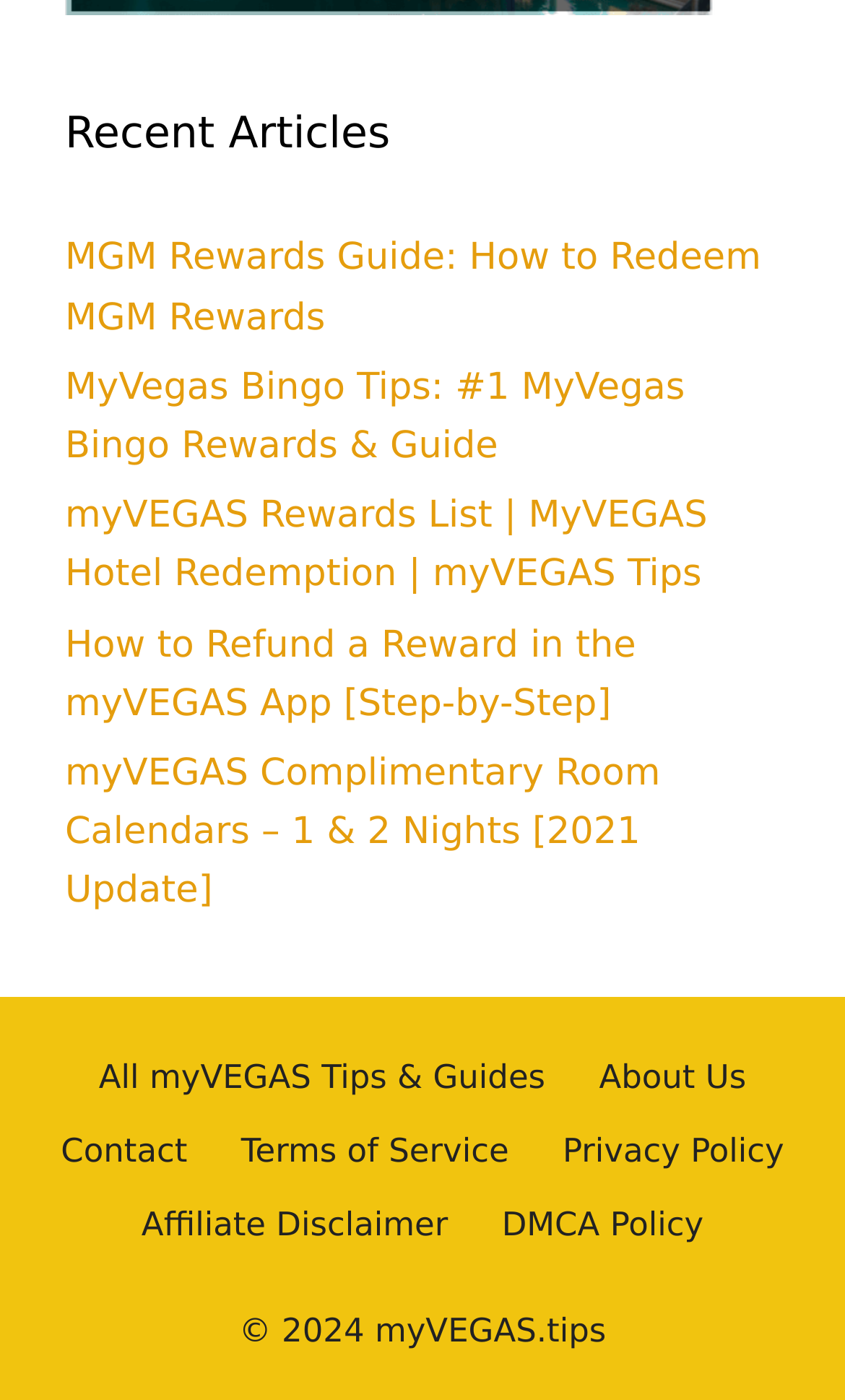How many links are in the footer section?
Please respond to the question with a detailed and well-explained answer.

I identified the footer section by looking at the bounding box coordinates and found 7 link elements with OCR text starting from 'All myVEGAS Tips & Guides' to 'DMCA Policy'.